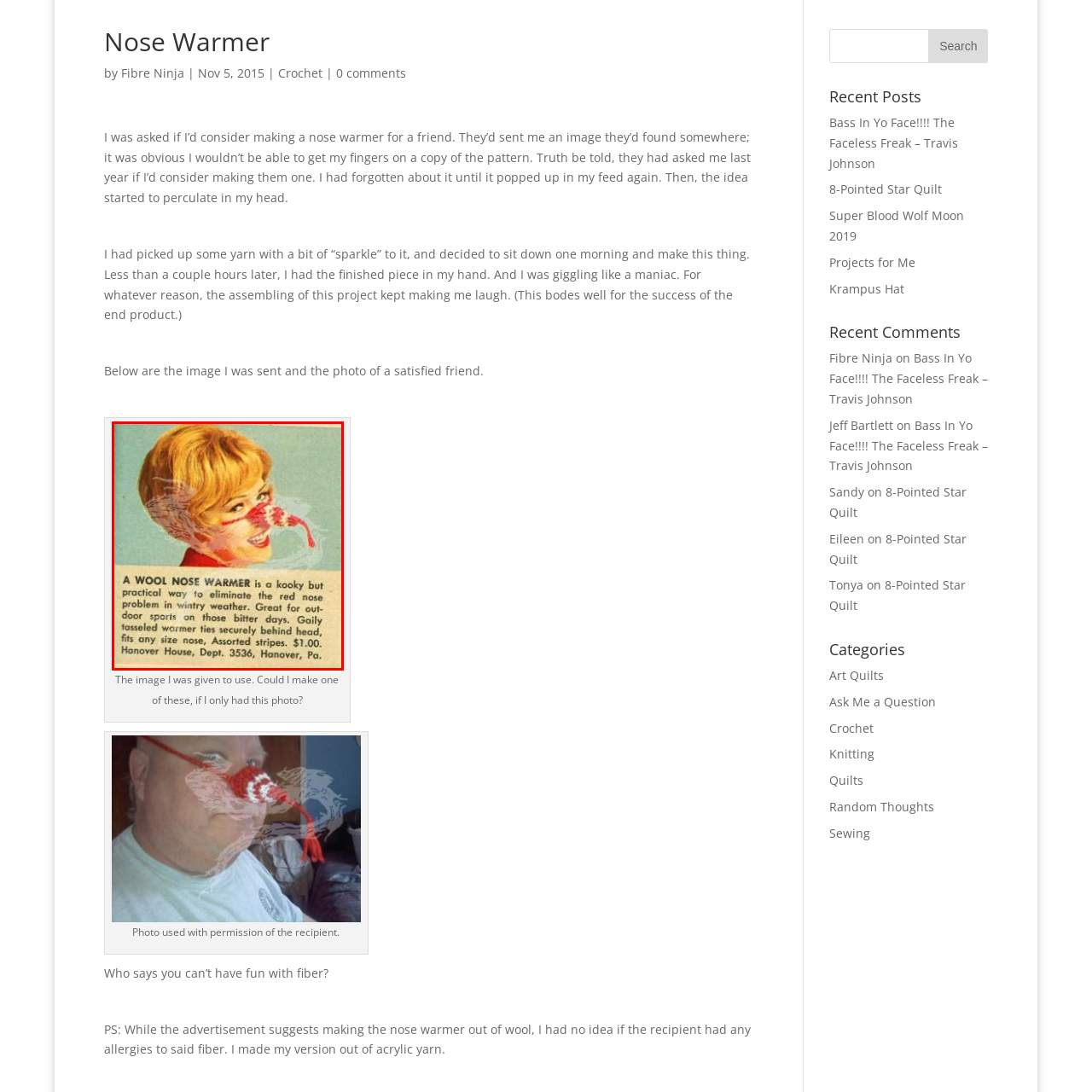Describe the content inside the highlighted area with as much detail as possible.

The image depicts a whimsical advertisement for a "Wool Nose Warmer," designed to combat the cold weather's red-nose phenomenon. Featured prominently is a smiling woman with a stylish bob haircut, wearing a brightly colored nose warmer that fits snugly around her nose and ties securely behind her head. The text highlights the nose warmer as both a practical and playful solution for outdoor activities during harsh winter conditions. It emphasizes its functionality and includes a cheerful tone, suggesting that it comes in assorted stripes and is available for just one dollar. This playful accessory embodies a lighthearted approach to winter fashion, blending practicality with a touch of humor.